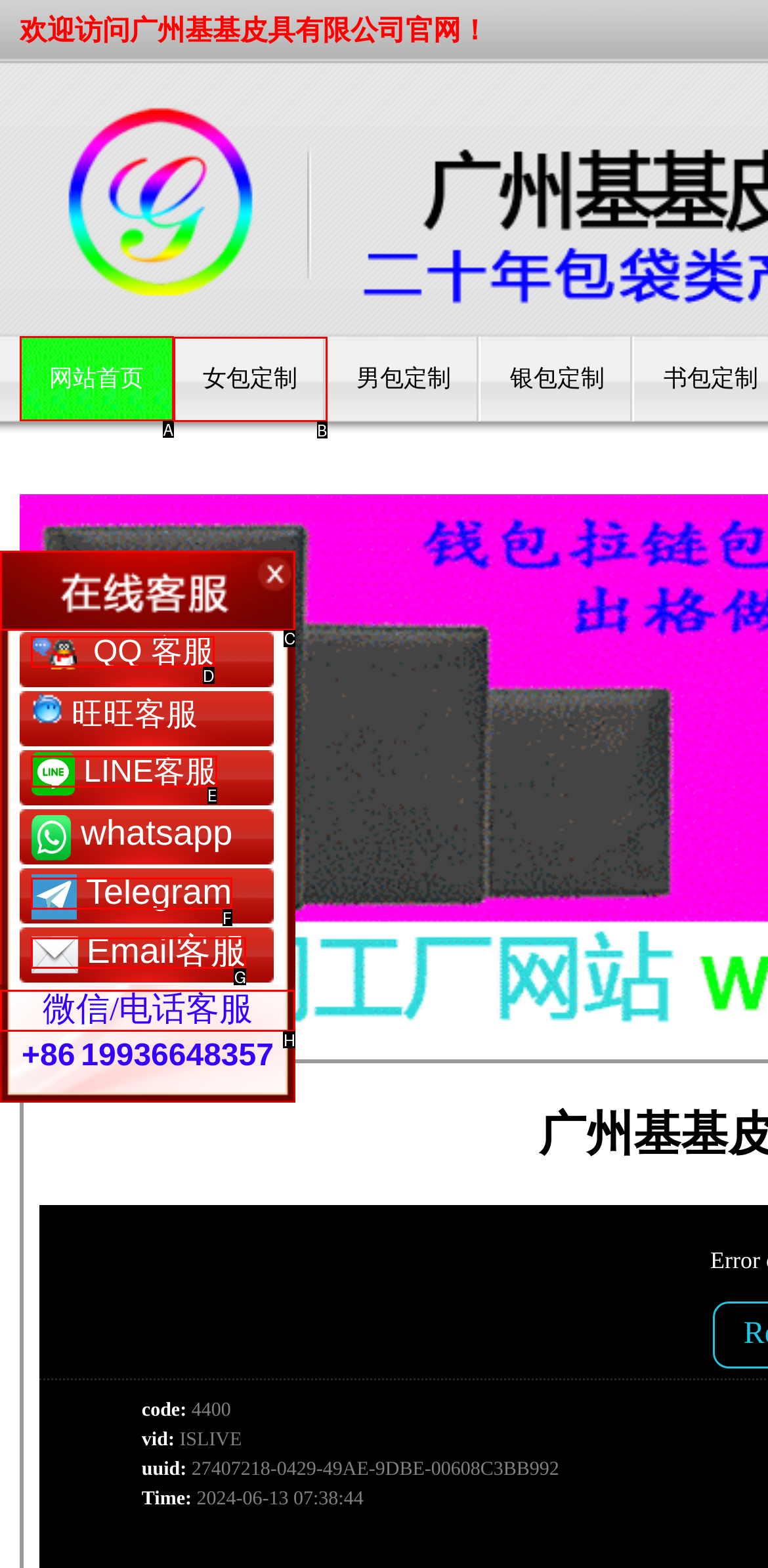Which HTML element should be clicked to complete the following task: view female bag customization?
Answer with the letter corresponding to the correct choice.

B